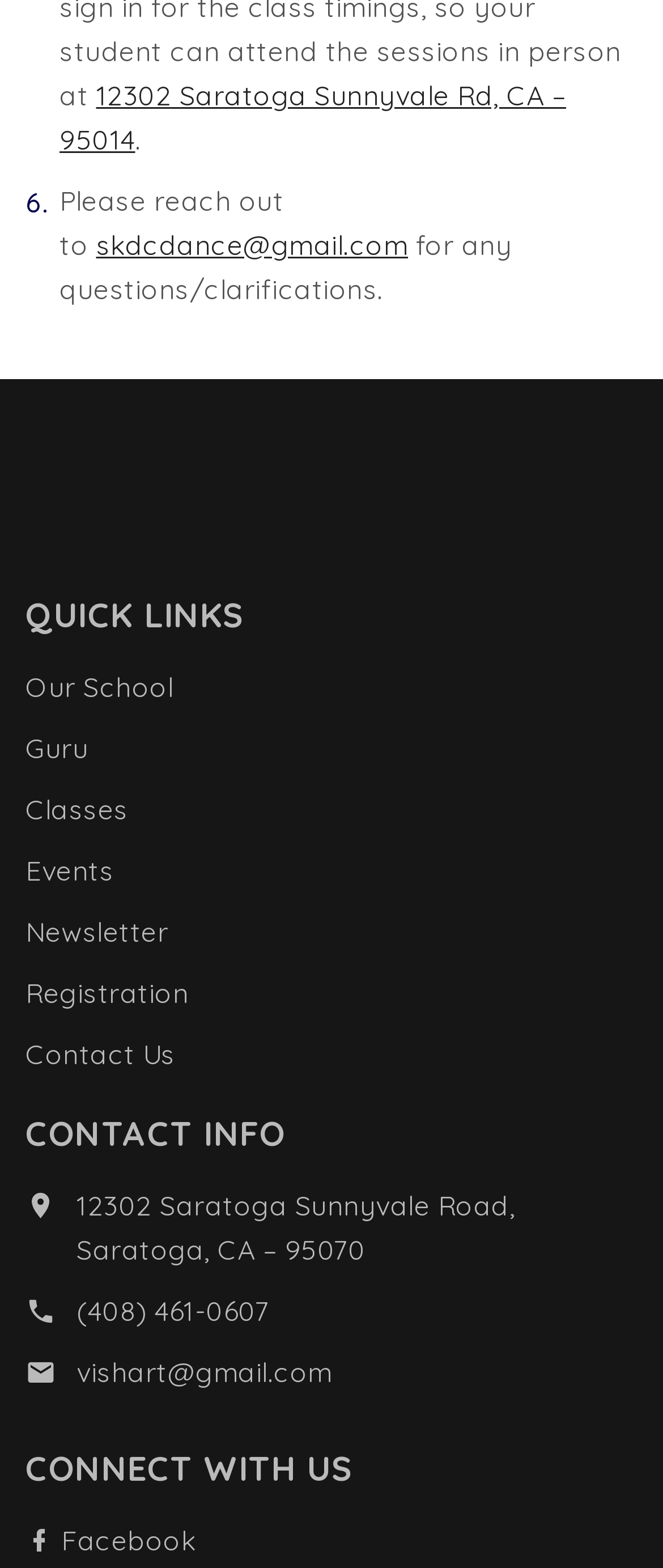How many ways are there to connect with the school?
Use the image to give a comprehensive and detailed response to the question.

I found one way to connect with the school, which is through Facebook, as indicated by the Facebook icon under the CONNECT WITH US heading.